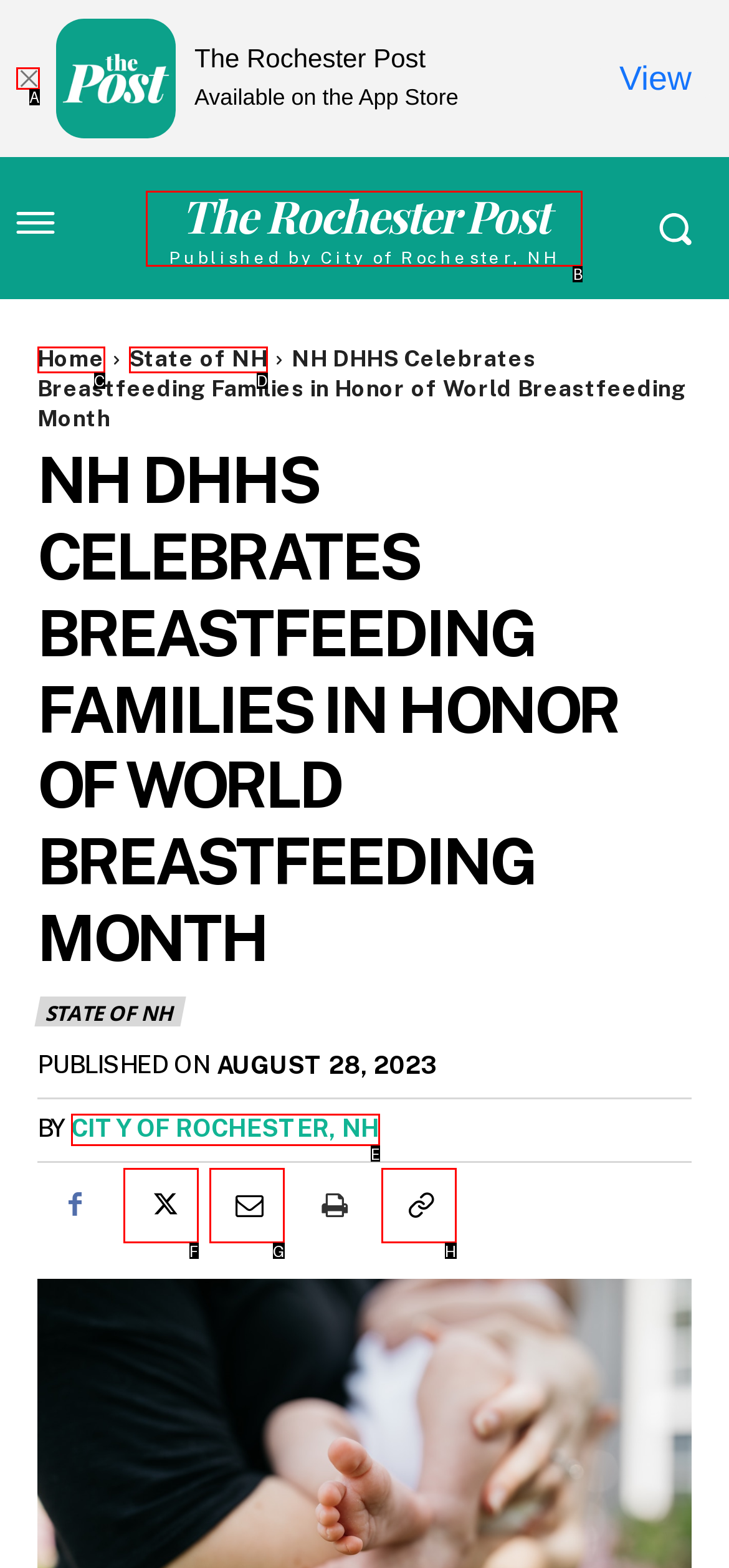Identify the correct option to click in order to complete this task: close this banner
Answer with the letter of the chosen option directly.

A